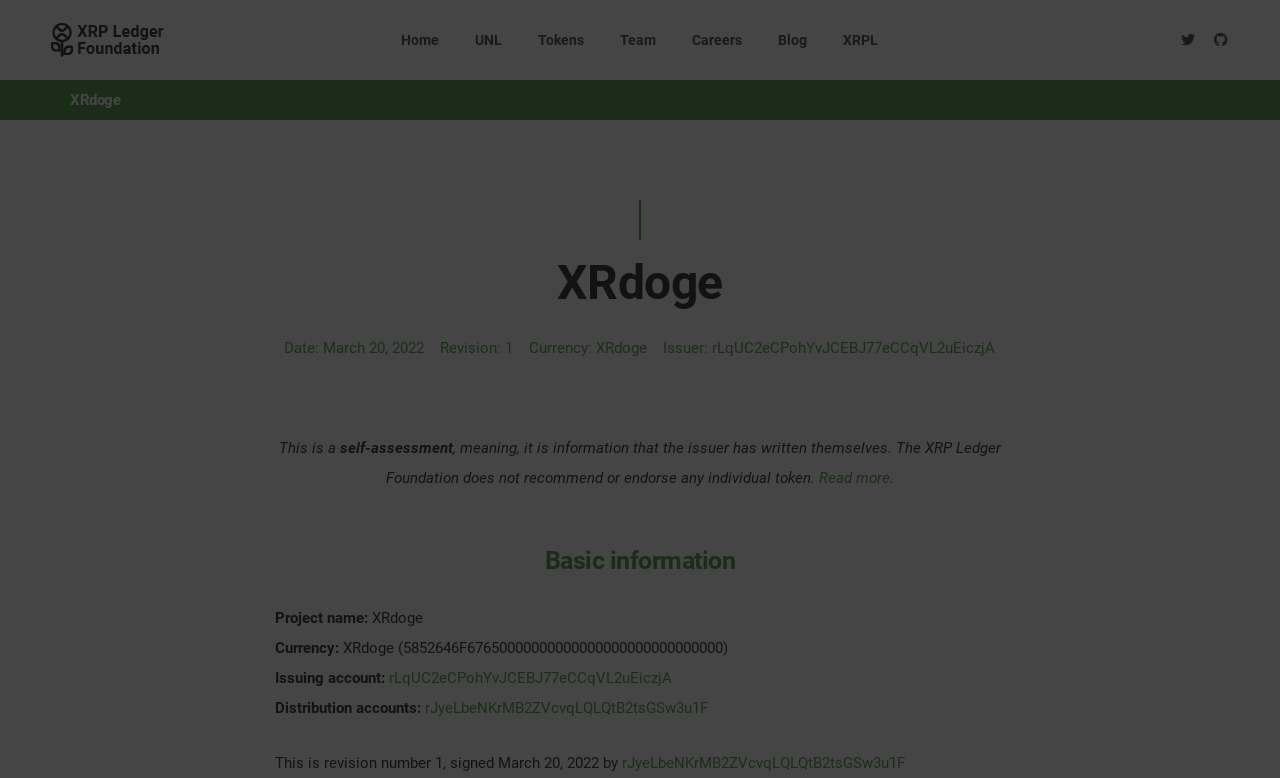Please specify the bounding box coordinates of the clickable section necessary to execute the following command: "Switch to ES language".

None